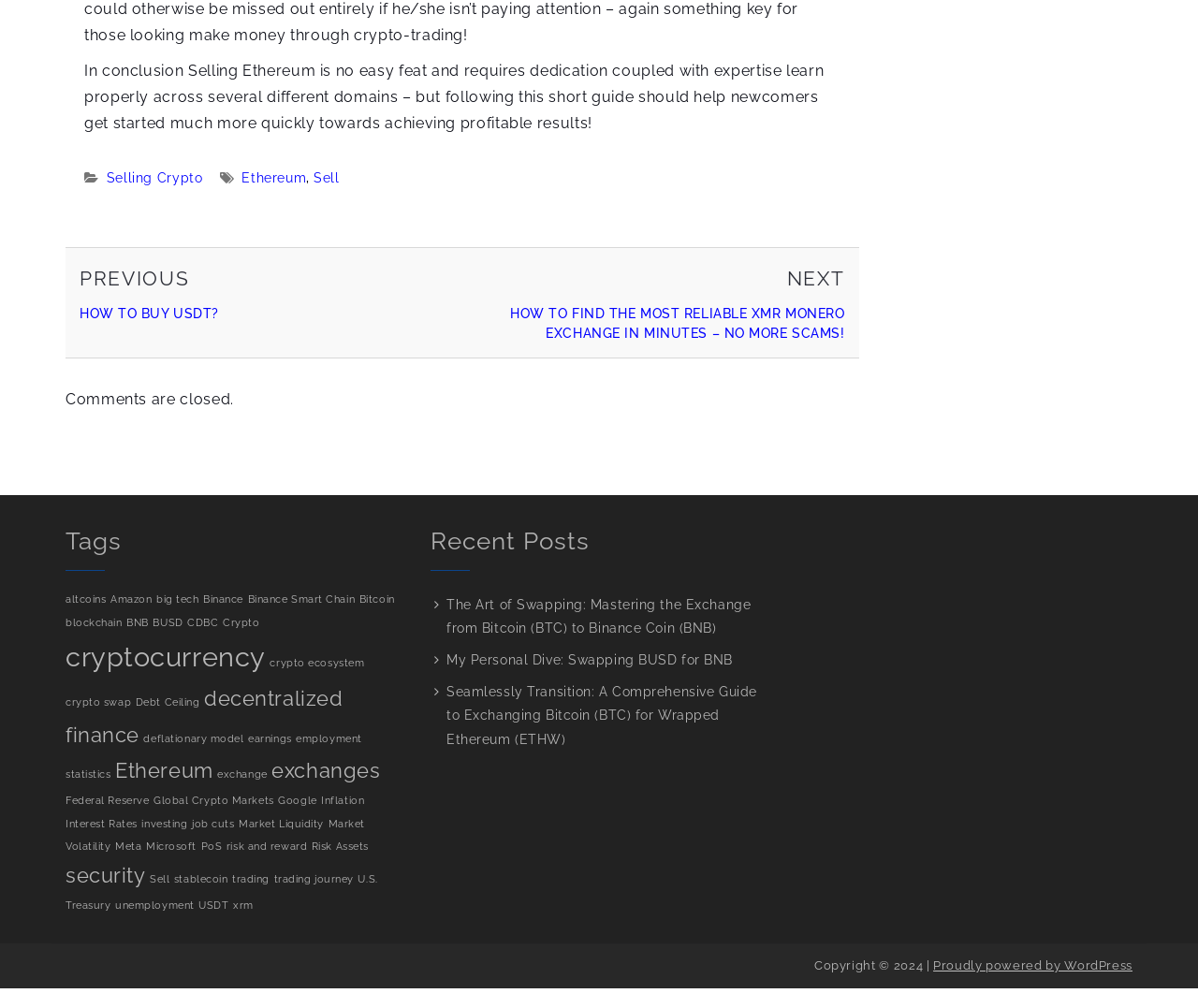Please determine the bounding box of the UI element that matches this description: Proudly powered by WordPress. The coordinates should be given as (top-left x, top-left y, bottom-right x, bottom-right y), with all values between 0 and 1.

[0.779, 0.971, 0.945, 0.985]